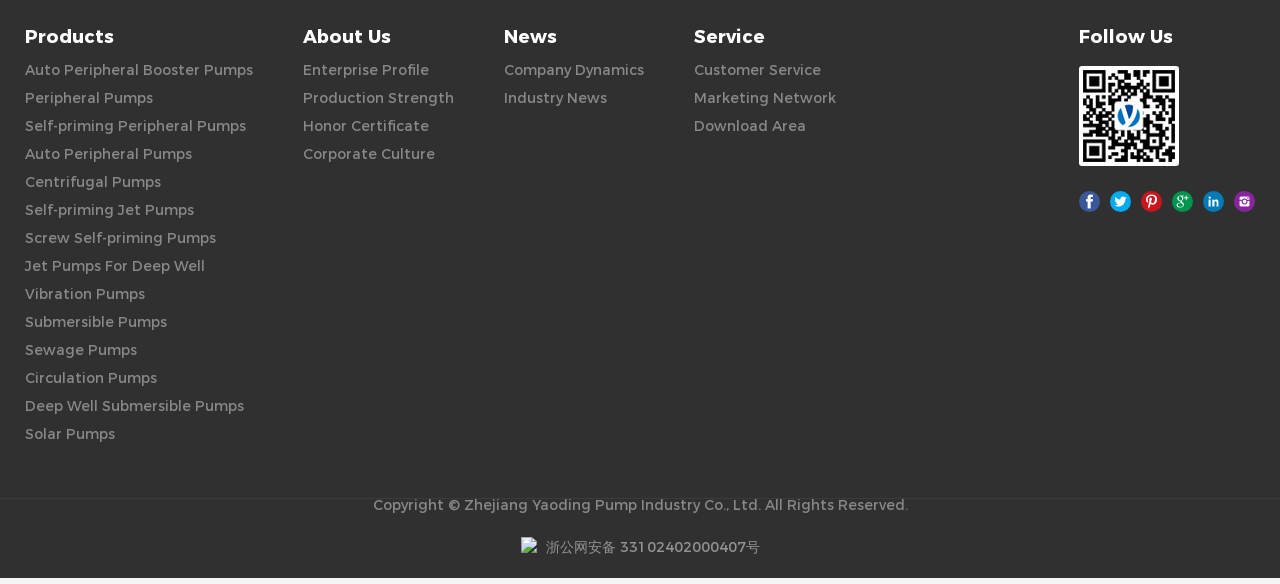What is the company's copyright information? Please answer the question using a single word or phrase based on the image.

Zhejiang Yaoding Pump Industry Co., Ltd.